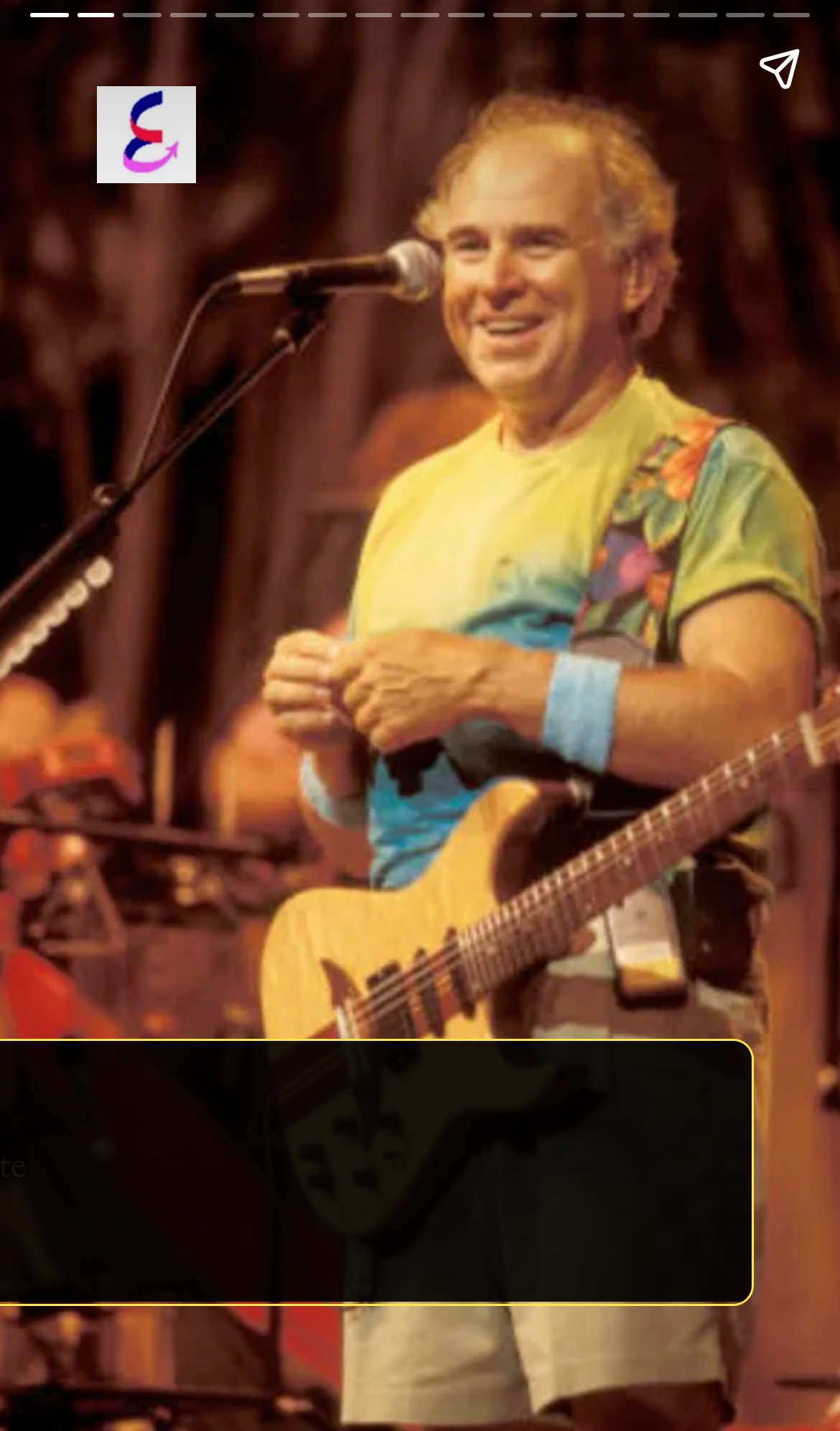Answer the question briefly using a single word or phrase: 
How many navigation buttons are available?

3